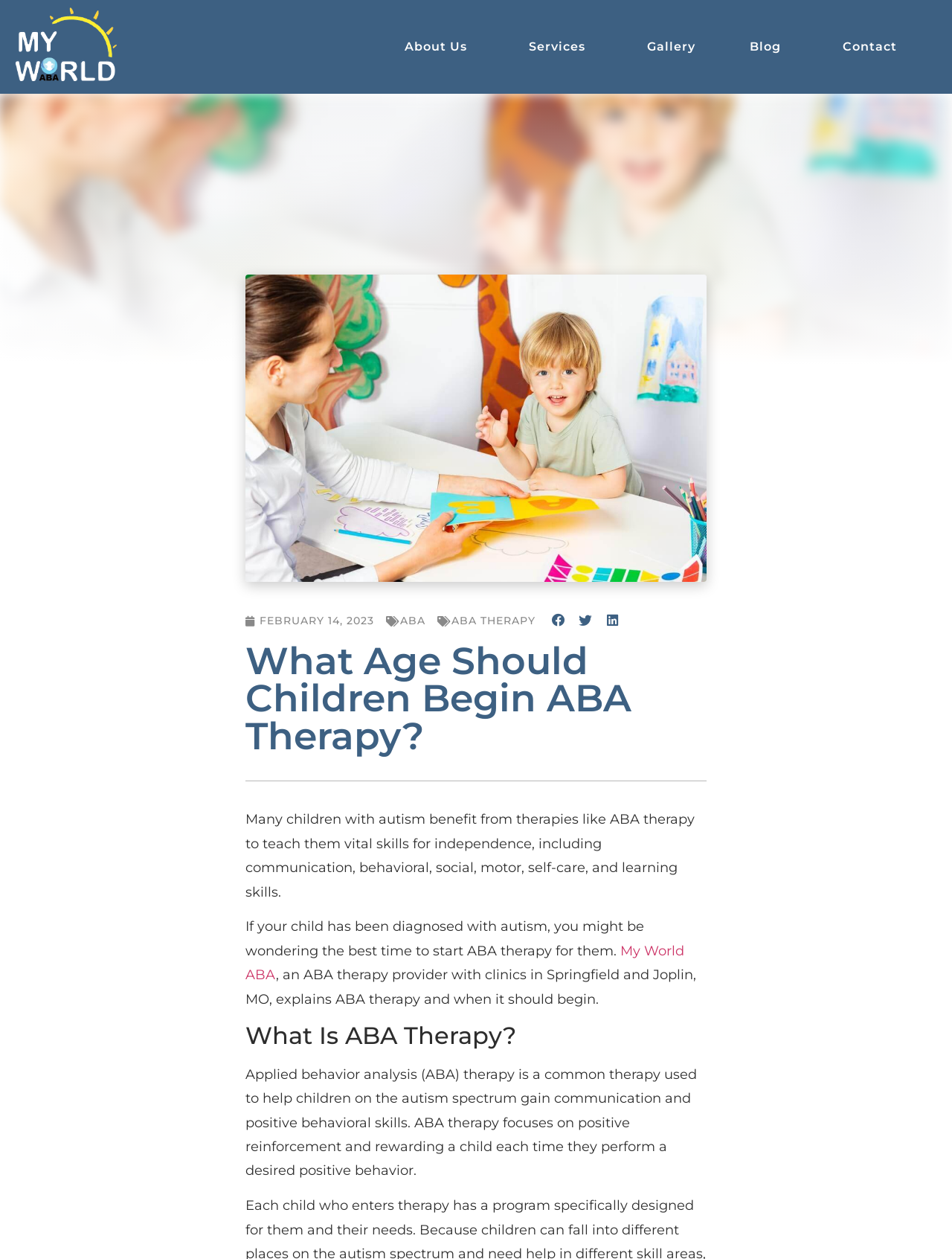Determine the bounding box coordinates of the region to click in order to accomplish the following instruction: "Click the 'My World ABA' link". Provide the coordinates as four float numbers between 0 and 1, specifically [left, top, right, bottom].

[0.258, 0.749, 0.719, 0.781]